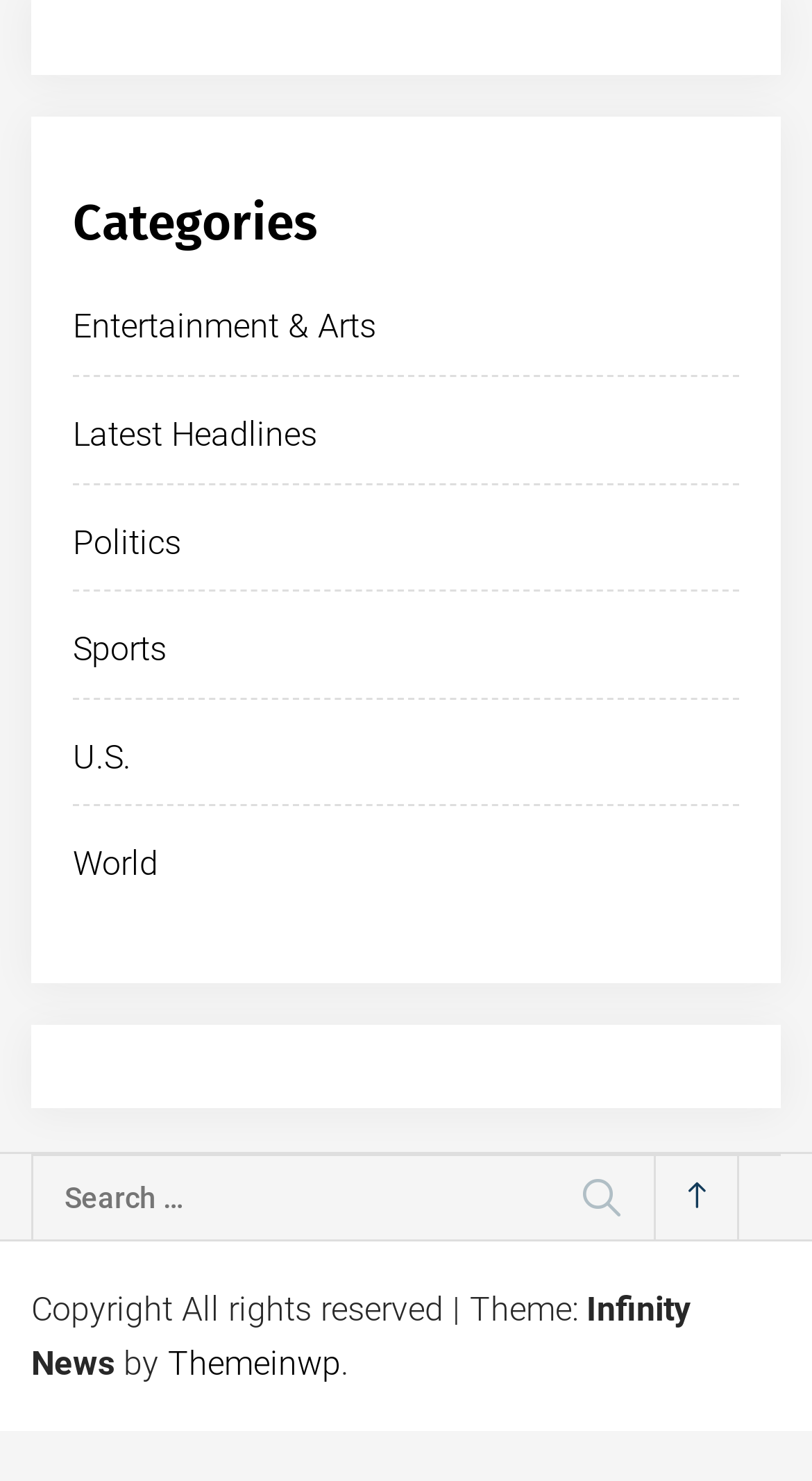What is the purpose of the search box?
Provide a detailed answer to the question using information from the image.

The search box is located in the contentinfo section of the webpage, and it has a label 'Search for:' and a button 'Search'. This suggests that the search box is intended for users to search for specific content on the webpage.